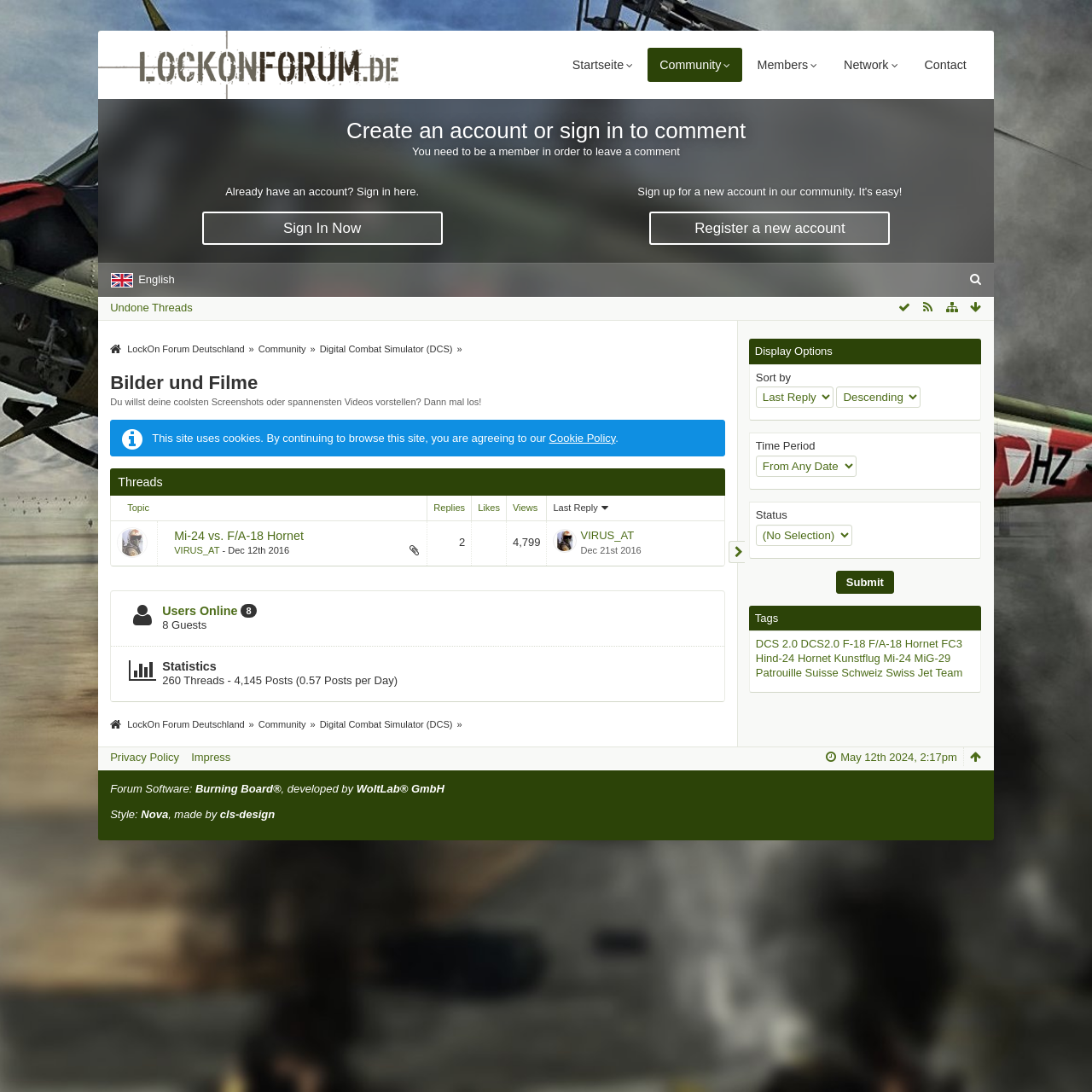How many posts are there in total?
Refer to the image and give a detailed answer to the question.

I found the answer by looking at the 'Statistics' section, where it says '260 Threads - 4,145 Posts'. This indicates that there are a total of 4,145 posts on the forum.